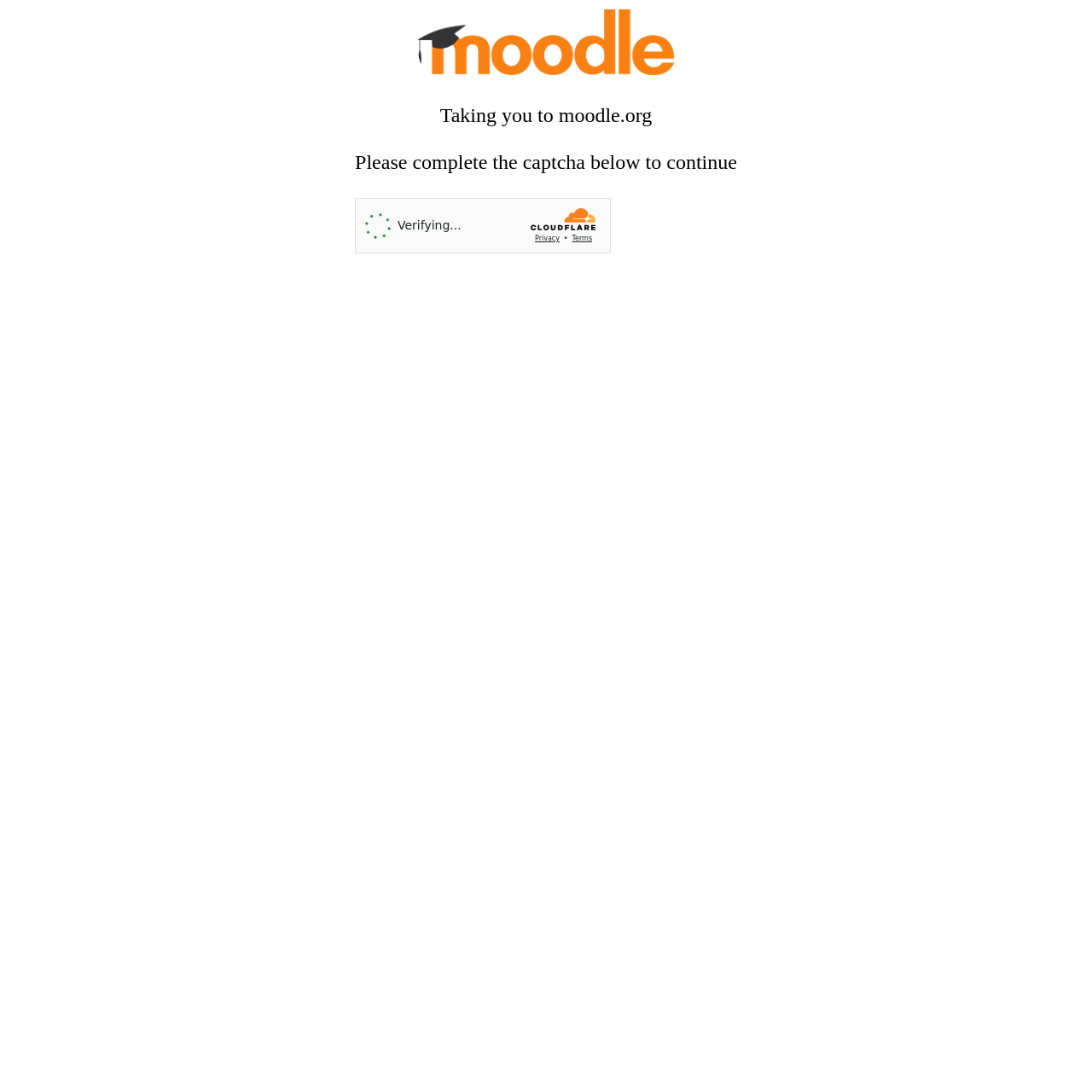How many rows are present in the table?
Using the image, respond with a single word or phrase.

4